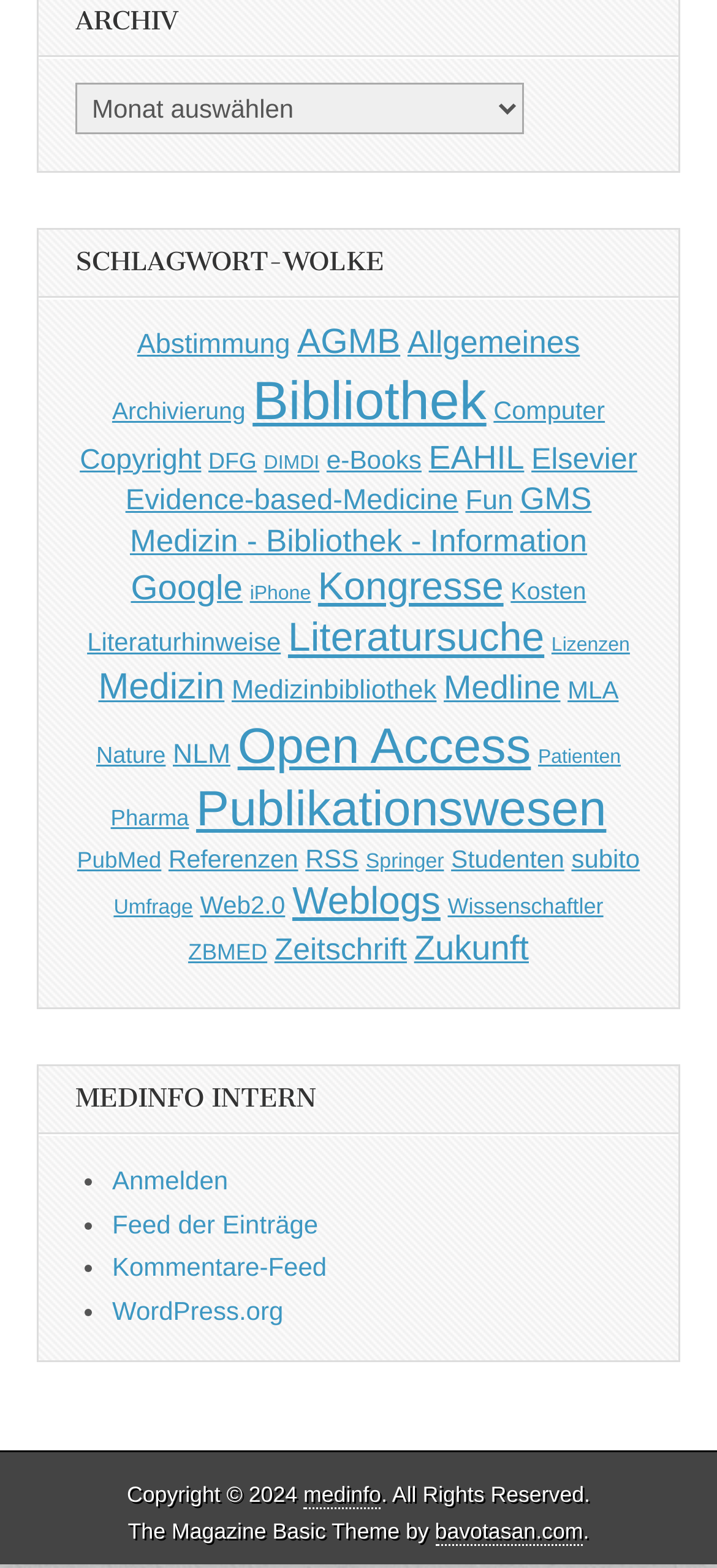What is the name of the theme used by the webpage?
Provide a one-word or short-phrase answer based on the image.

The Magazine Basic Theme